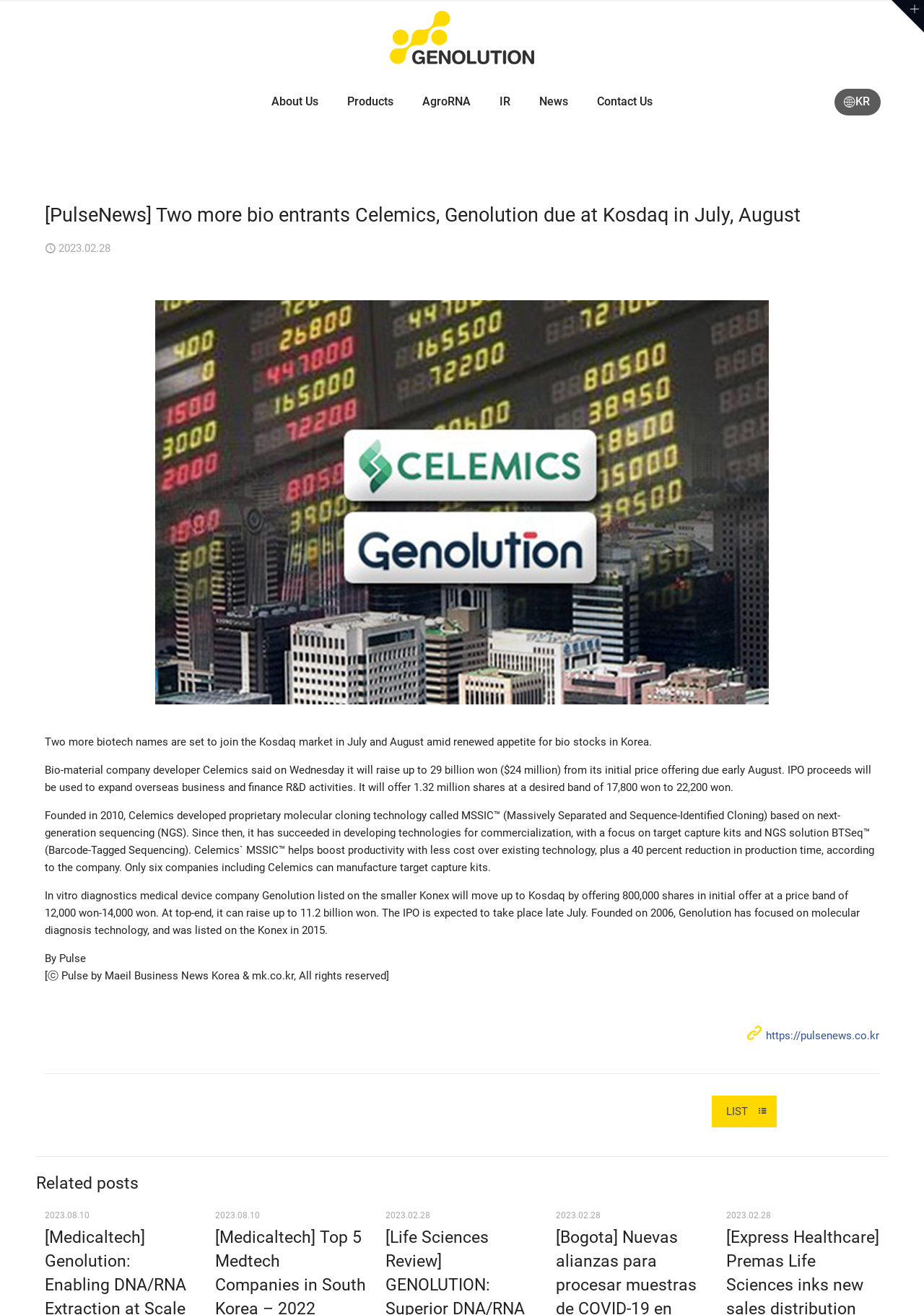What is the name of the sequencing solution developed by Celemics?
Please provide a comprehensive answer to the question based on the webpage screenshot.

The article mentions that Celemics has developed technologies for commercialization, with a focus on target capture kits and NGS solution BTSeq (Barcode-Tagged Sequencing). This information can be found in the paragraph that starts with 'Founded in 2010, Celemics developed proprietary molecular cloning technology...'.